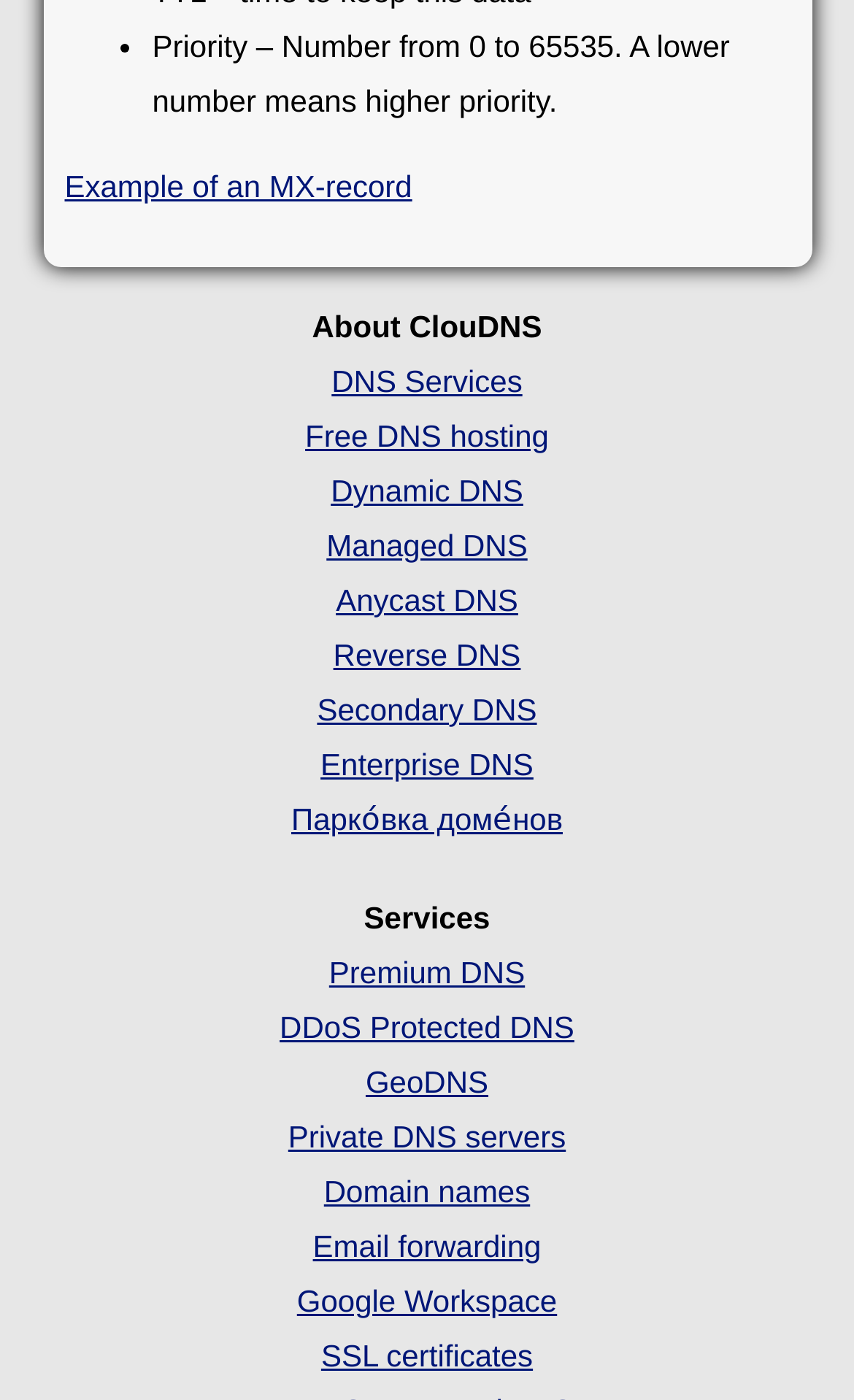Please look at the image and answer the question with a detailed explanation: What is the last service mentioned on the webpage?

By examining the links on the webpage, we can see that the last service mentioned is 'SSL certificates', which is the last link in the list.